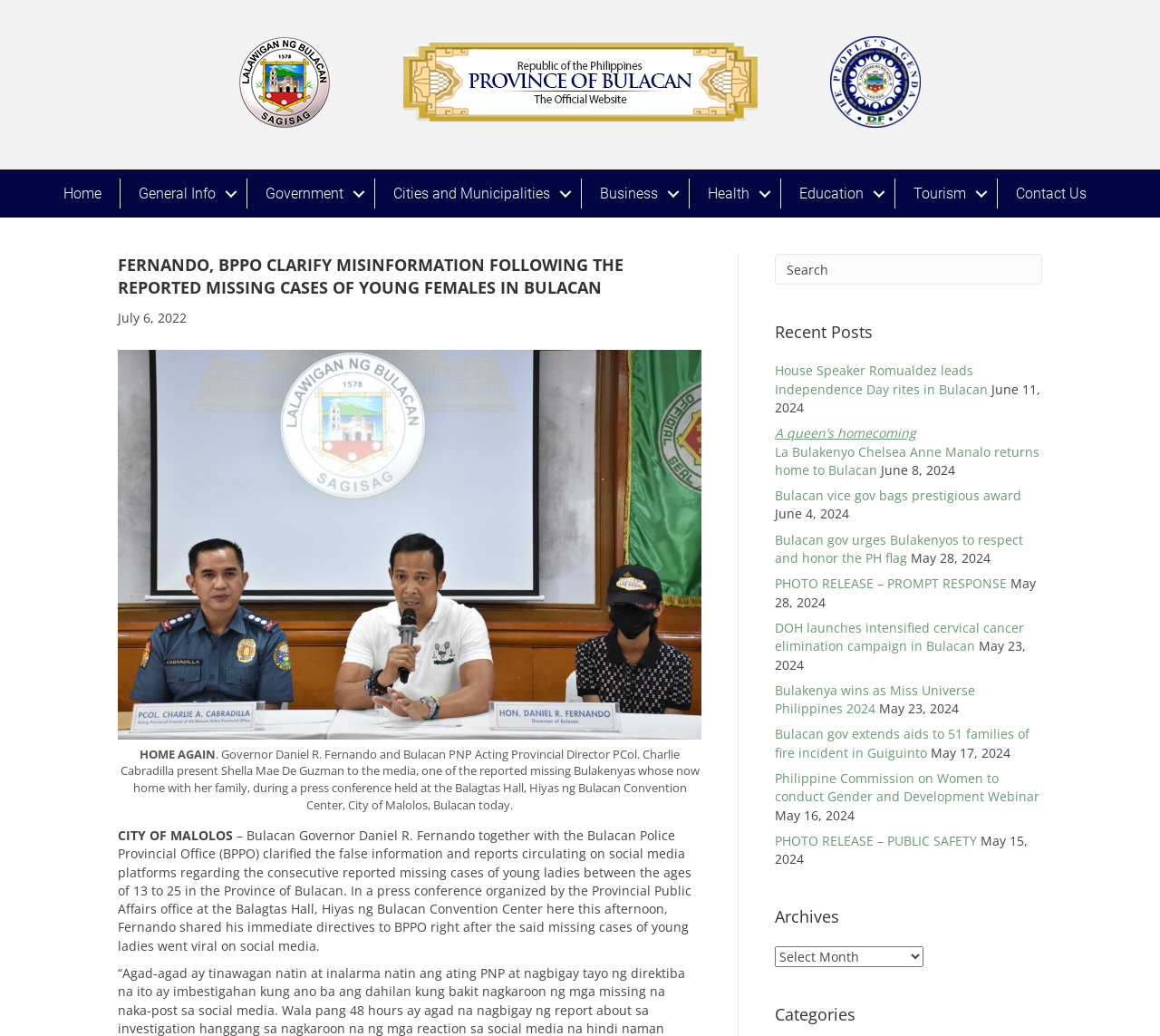Provide the bounding box coordinates for the UI element that is described by this text: "Cities and Municipalities". The coordinates should be in the form of four float numbers between 0 and 1: [left, top, right, bottom].

[0.323, 0.172, 0.501, 0.201]